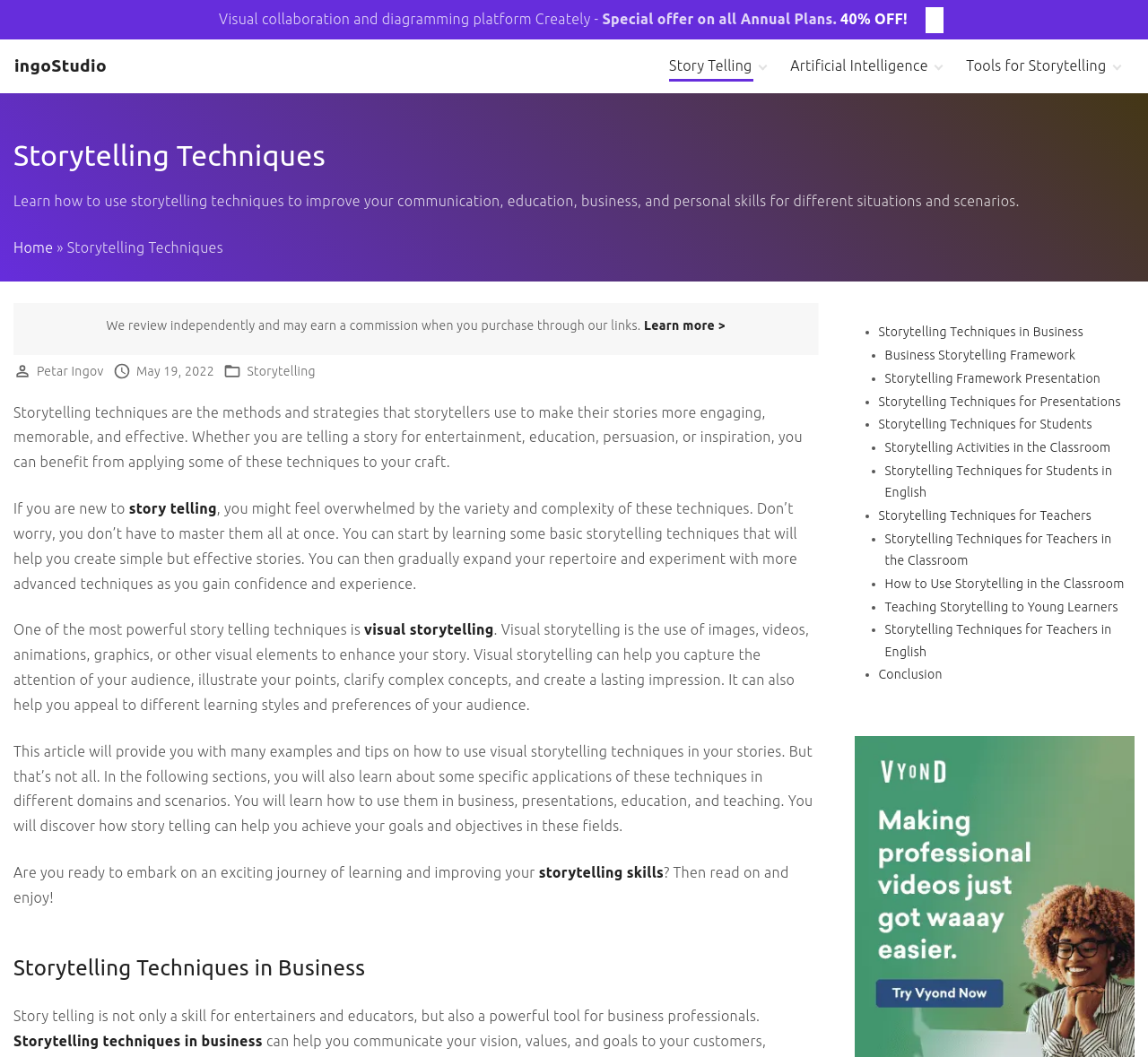What is the purpose of visual storytelling?
Using the image, give a concise answer in the form of a single word or short phrase.

To capture audience attention